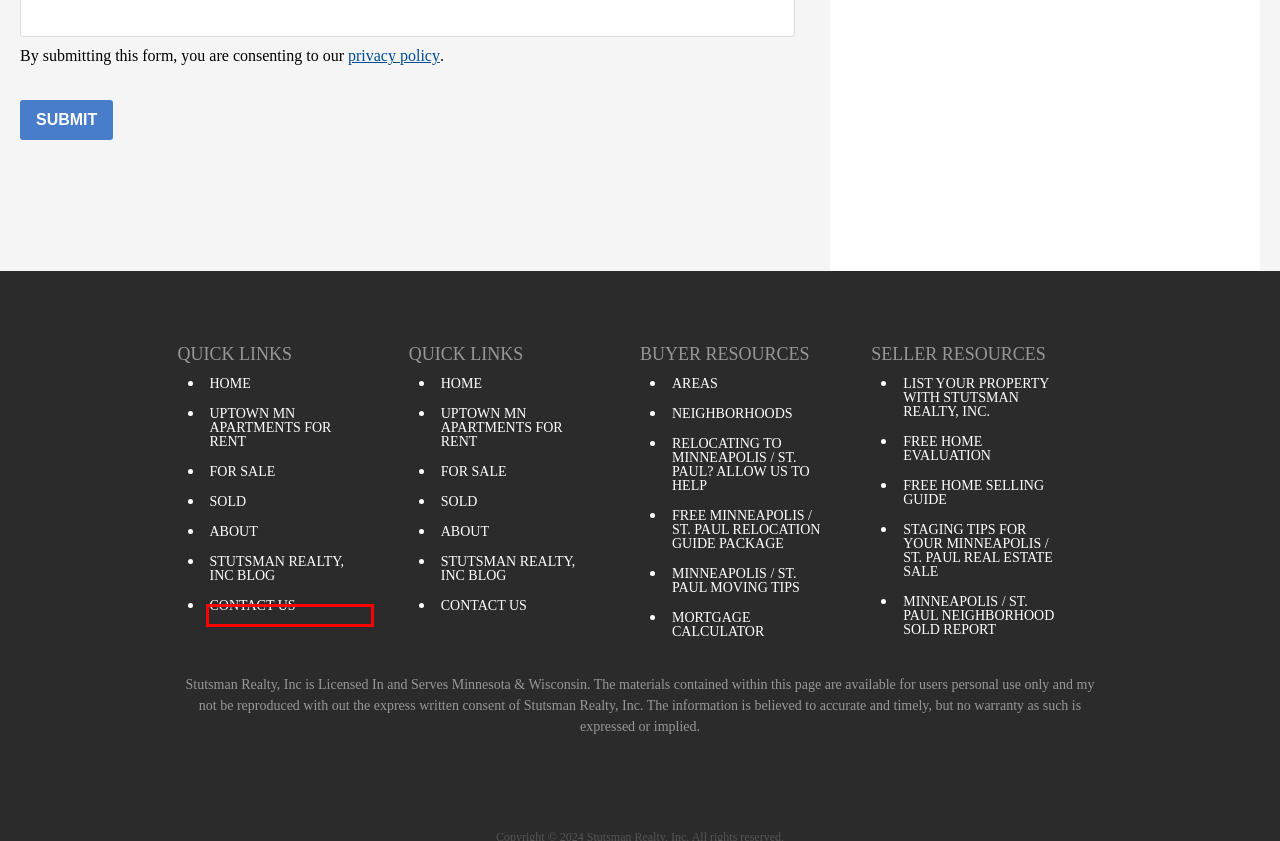You are provided with a screenshot of a webpage containing a red rectangle bounding box. Identify the webpage description that best matches the new webpage after the element in the bounding box is clicked. Here are the potential descriptions:
A. Minneapolis / St. Paul Staging Tips to Prepare You for Your Real Estate Sale
B. List Your Minneapolis area Property with Stutsman Realty, Inc.
C. Minnesota Area Real Estate Information | Stutsman Realty Inc.
D. Sold Real Estate Listings by Stutsman Realty, Inc
E. Minneapolis / St. Paul Real Estate Neighborhood Sold Report
F. Sell A Home in Minneapolis / St. Paul
G. Relocation Resources for Minneapolis / St. Paul
H. Minneapolis / St. Paul Relocation Resources

D